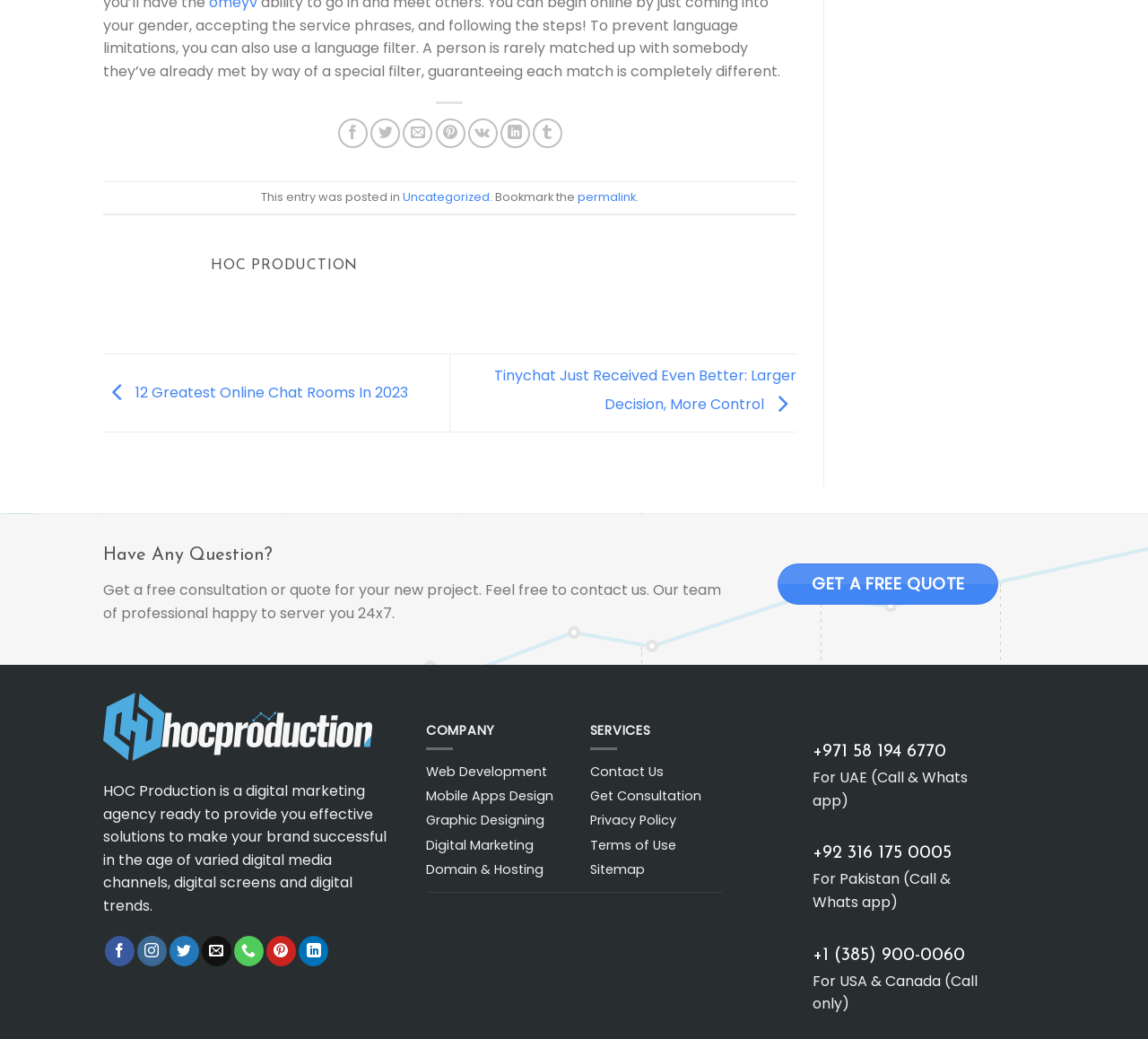Identify the bounding box coordinates of the clickable section necessary to follow the following instruction: "Follow on Facebook". The coordinates should be presented as four float numbers from 0 to 1, i.e., [left, top, right, bottom].

[0.091, 0.901, 0.117, 0.93]